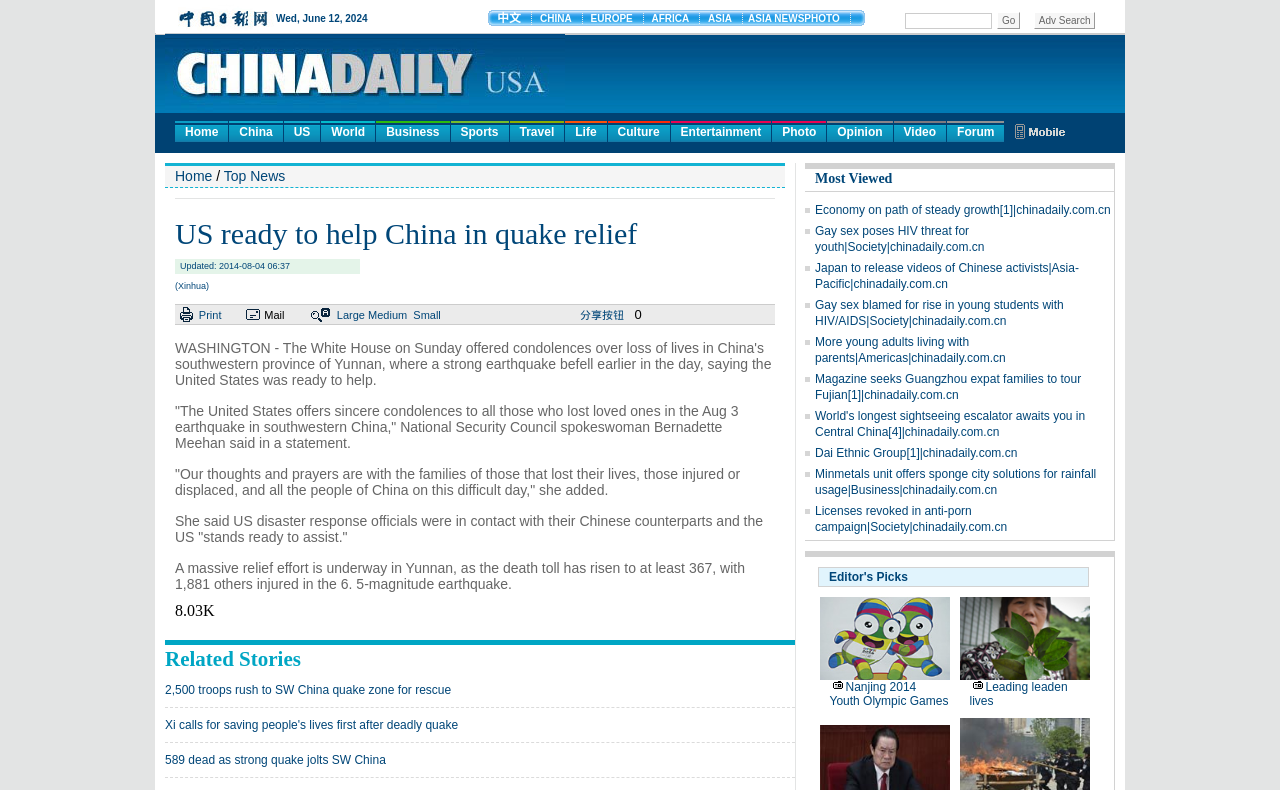Please locate the bounding box coordinates for the element that should be clicked to achieve the following instruction: "Share the article on social media". Ensure the coordinates are given as four float numbers between 0 and 1, i.e., [left, top, right, bottom].

[0.453, 0.386, 0.496, 0.41]